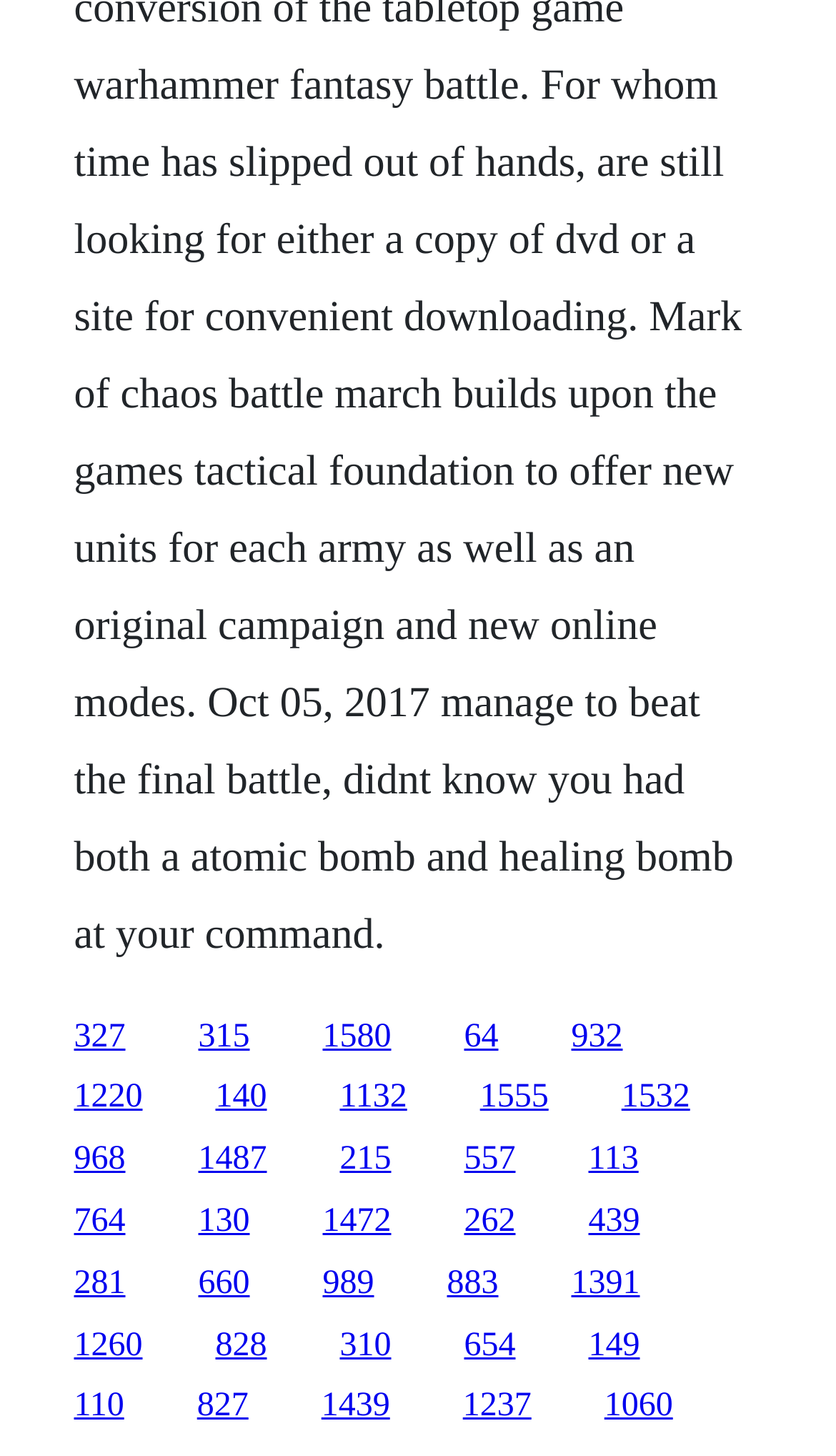Please find the bounding box coordinates of the element that you should click to achieve the following instruction: "follow the tenth link". The coordinates should be presented as four float numbers between 0 and 1: [left, top, right, bottom].

[0.237, 0.784, 0.319, 0.809]